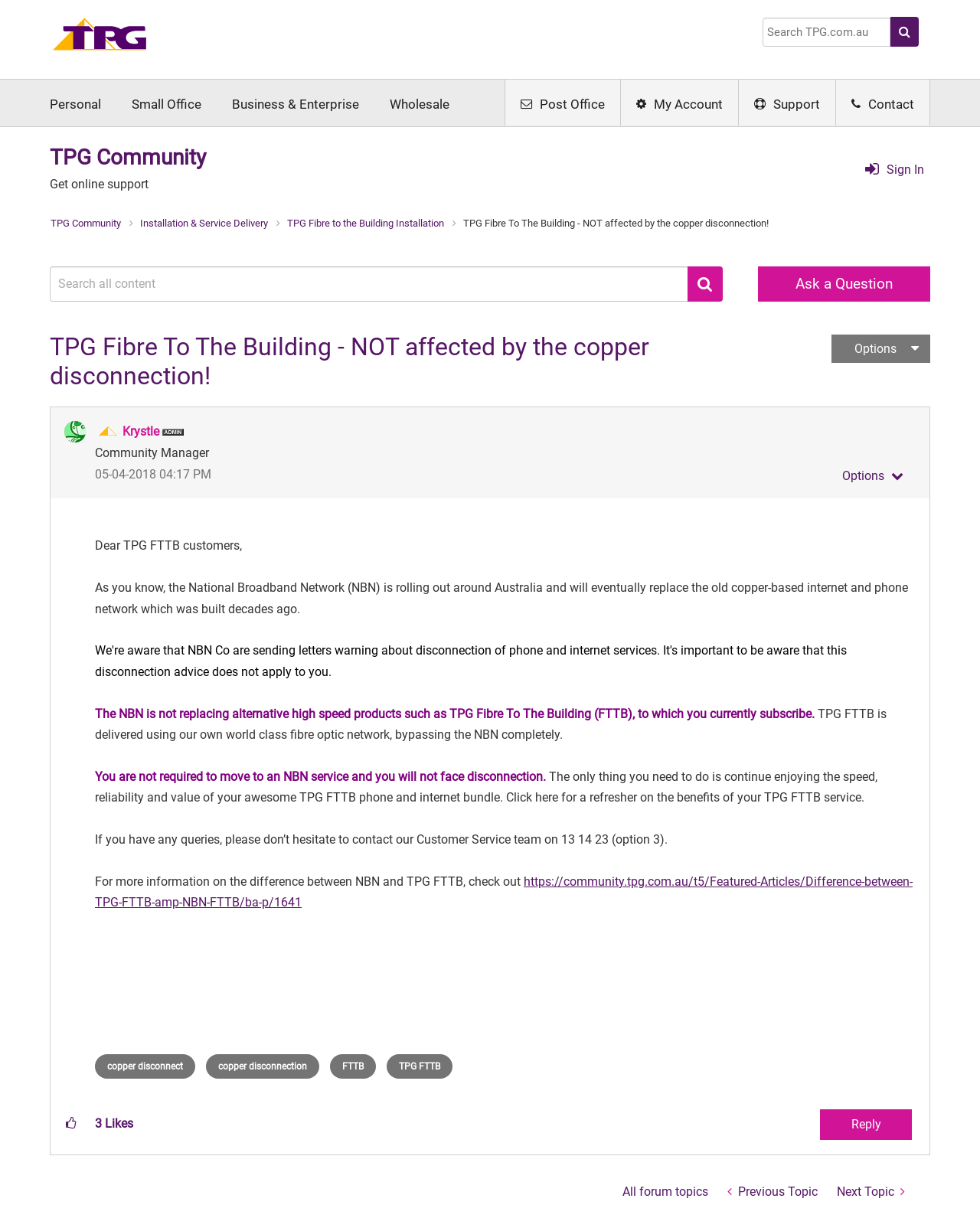Reply to the question with a brief word or phrase: What is the topic of the post?

TPG FTTB and NBN